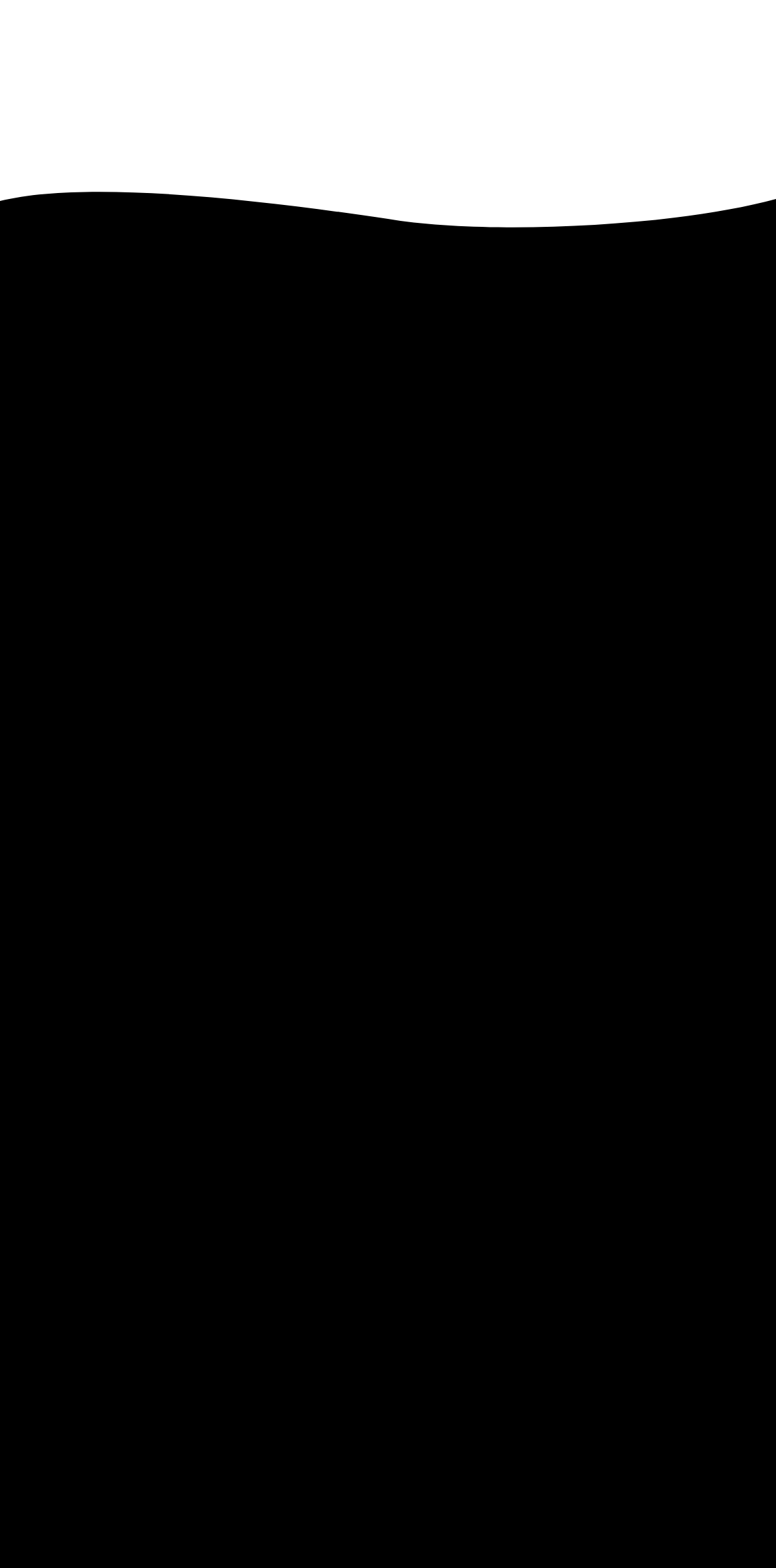Please provide a brief answer to the following inquiry using a single word or phrase:
What is the name of the charm bracelet?

Stronger Together Charm Bracelet